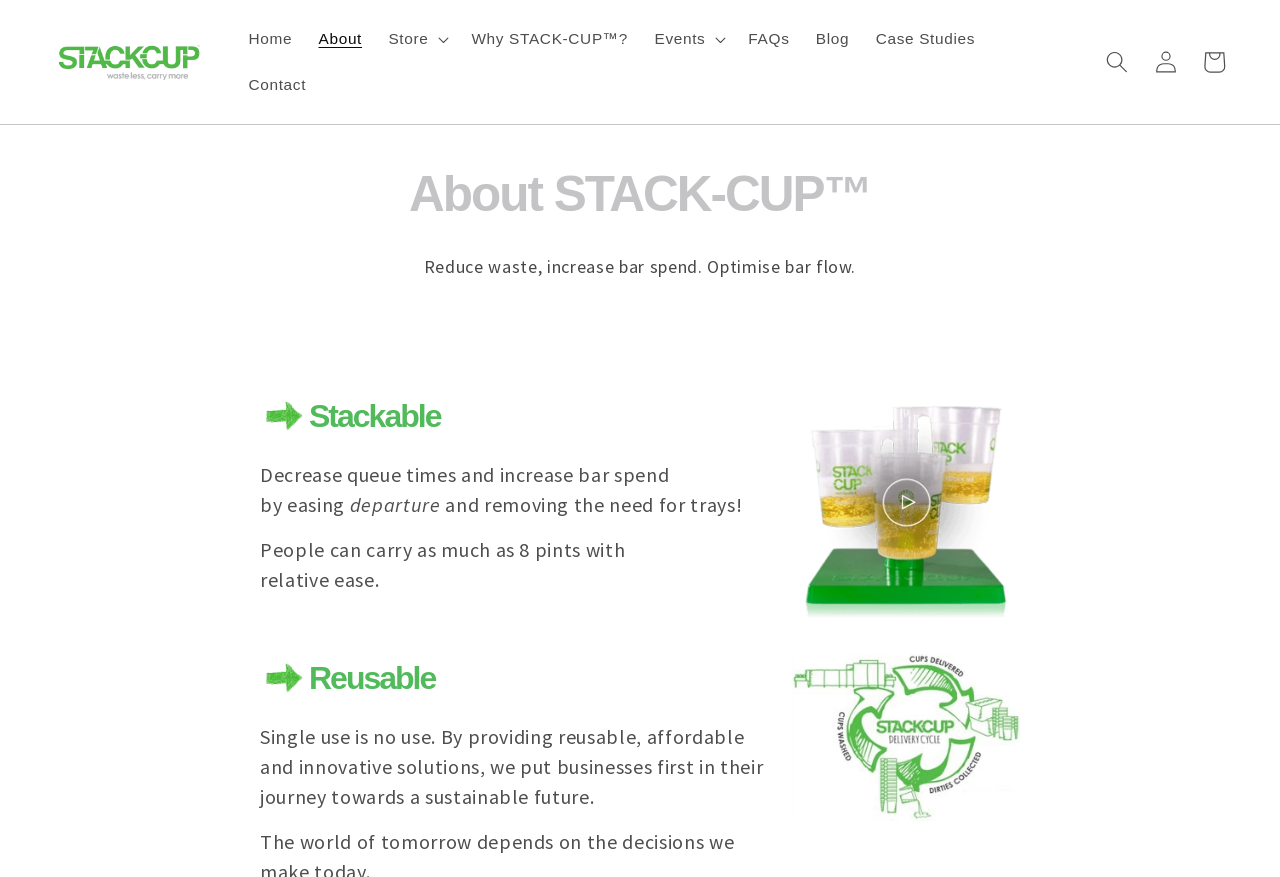Please determine the bounding box coordinates of the area that needs to be clicked to complete this task: 'Open the Store menu'. The coordinates must be four float numbers between 0 and 1, formatted as [left, top, right, bottom].

[0.293, 0.018, 0.358, 0.071]